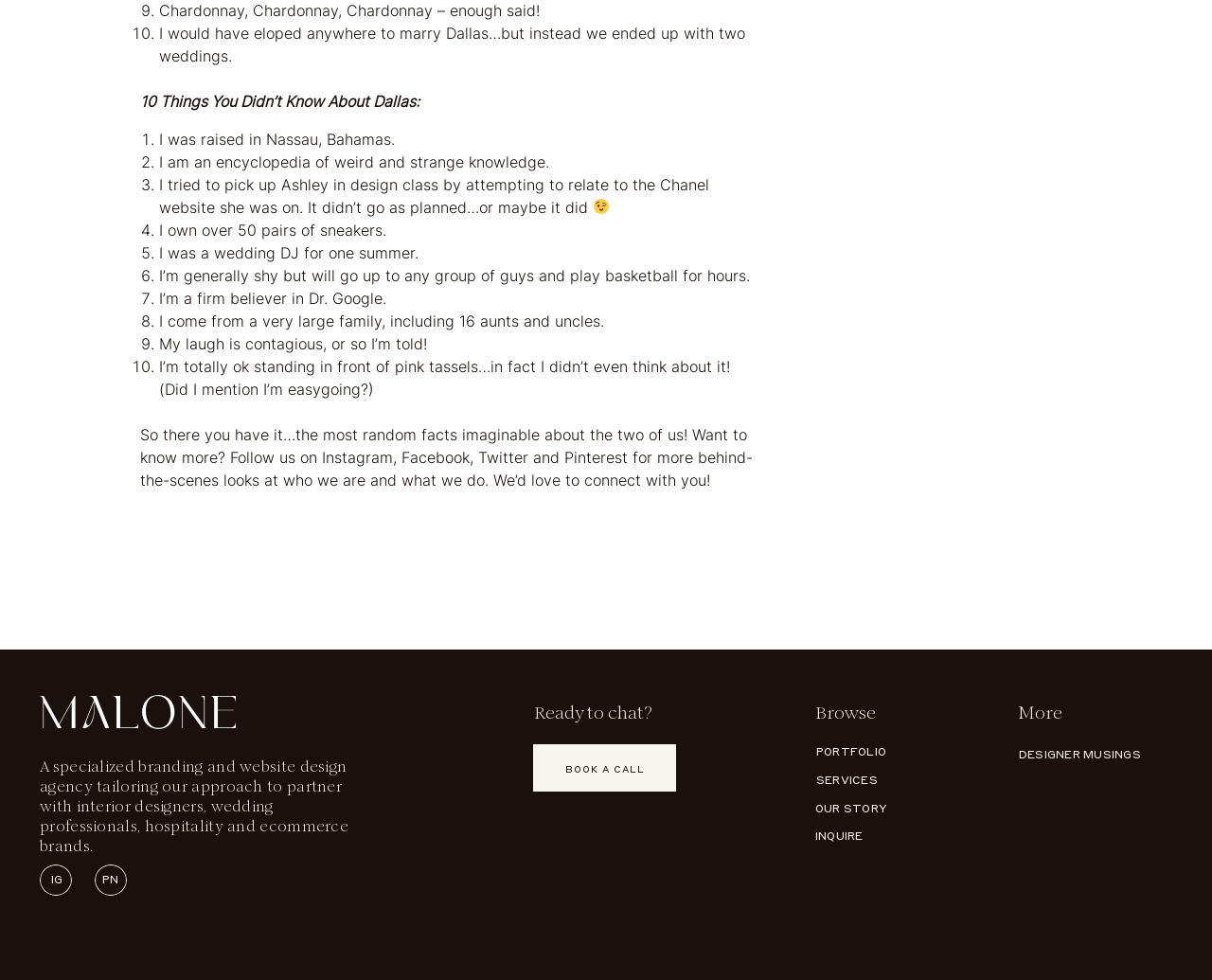Use the information in the screenshot to answer the question comprehensively: How many aunts and uncles does the author have?

The webpage contains a list of random facts about the author, and one of the facts is 'I come from a very large family, including 16 aunts and uncles.' This directly answers the question.